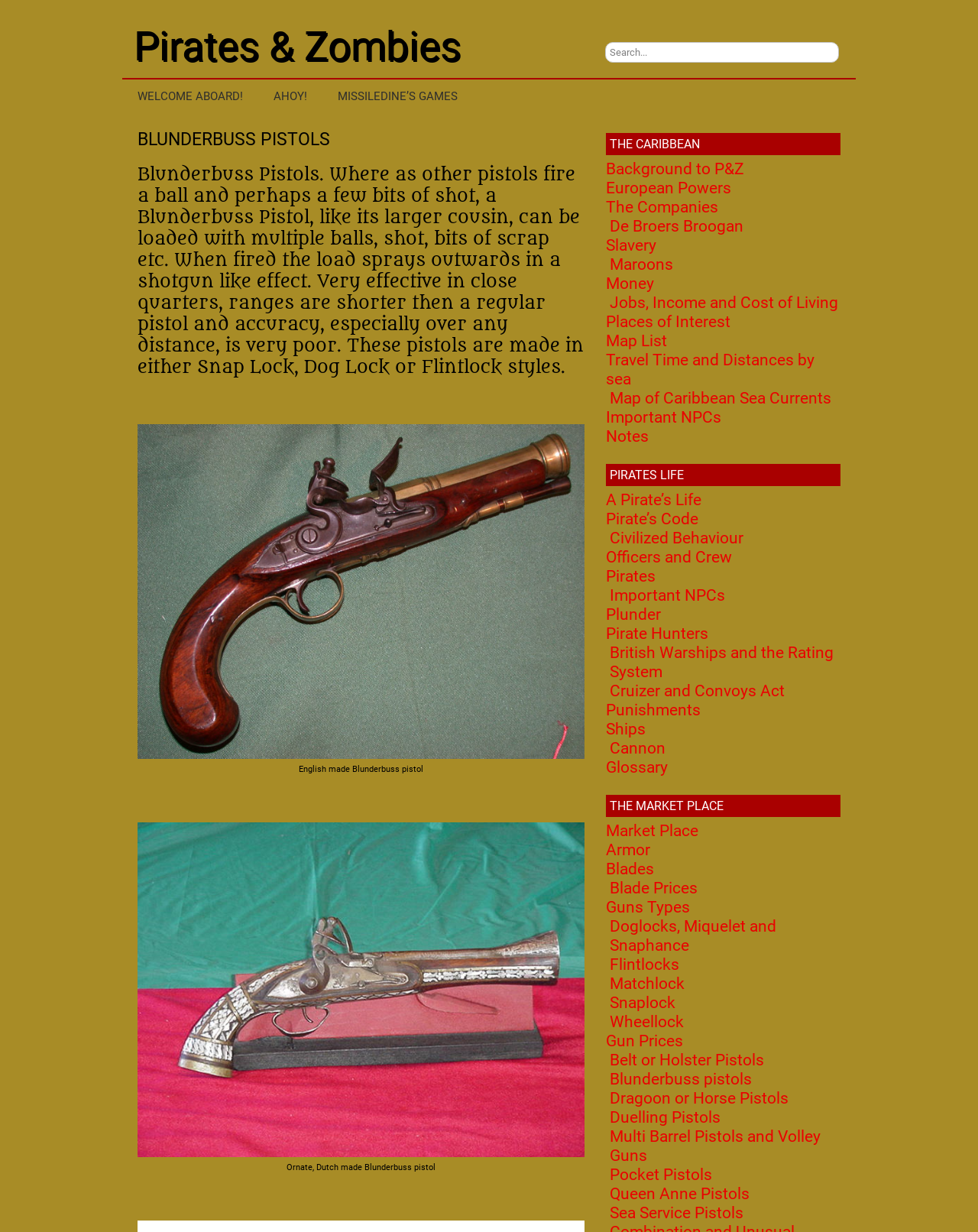What is a Blunderbuss Pistol?
Please respond to the question with a detailed and thorough explanation.

According to the webpage, a Blunderbuss Pistol is a type of pistol that can be loaded with multiple balls, shot, and bits of scrap, which sprays outwards in a shotgun-like effect when fired. This is stated in the StaticText element with the description 'Blunderbuss Pistols. Where as other pistols fire a ball and perhaps a few bits of shot, a Blunderbuss Pistol, like its larger cousin, can be loaded with multiple balls, shot, bits of scrap etc.'